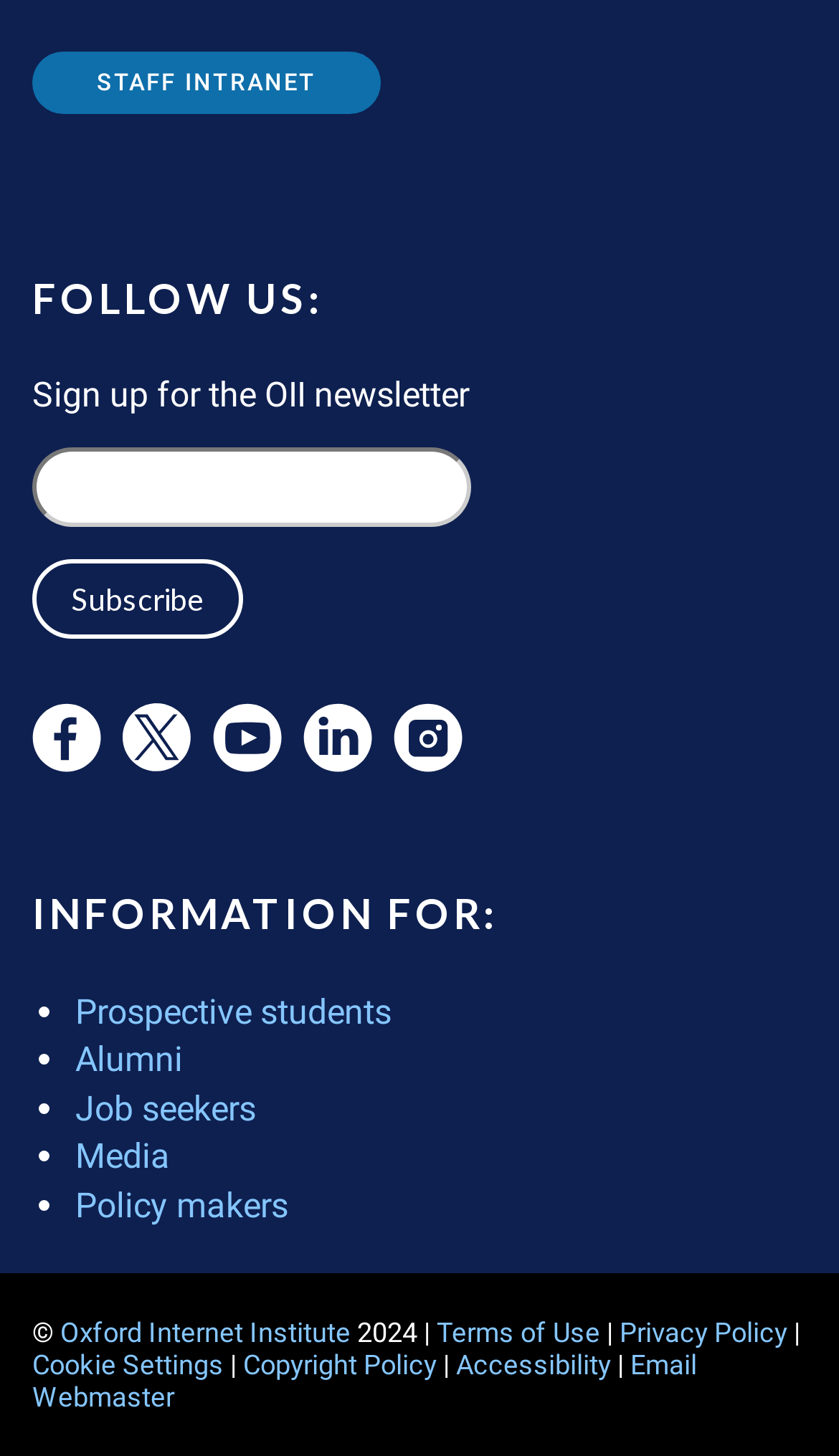Identify the bounding box for the described UI element: "Media".

[0.09, 0.78, 0.203, 0.808]